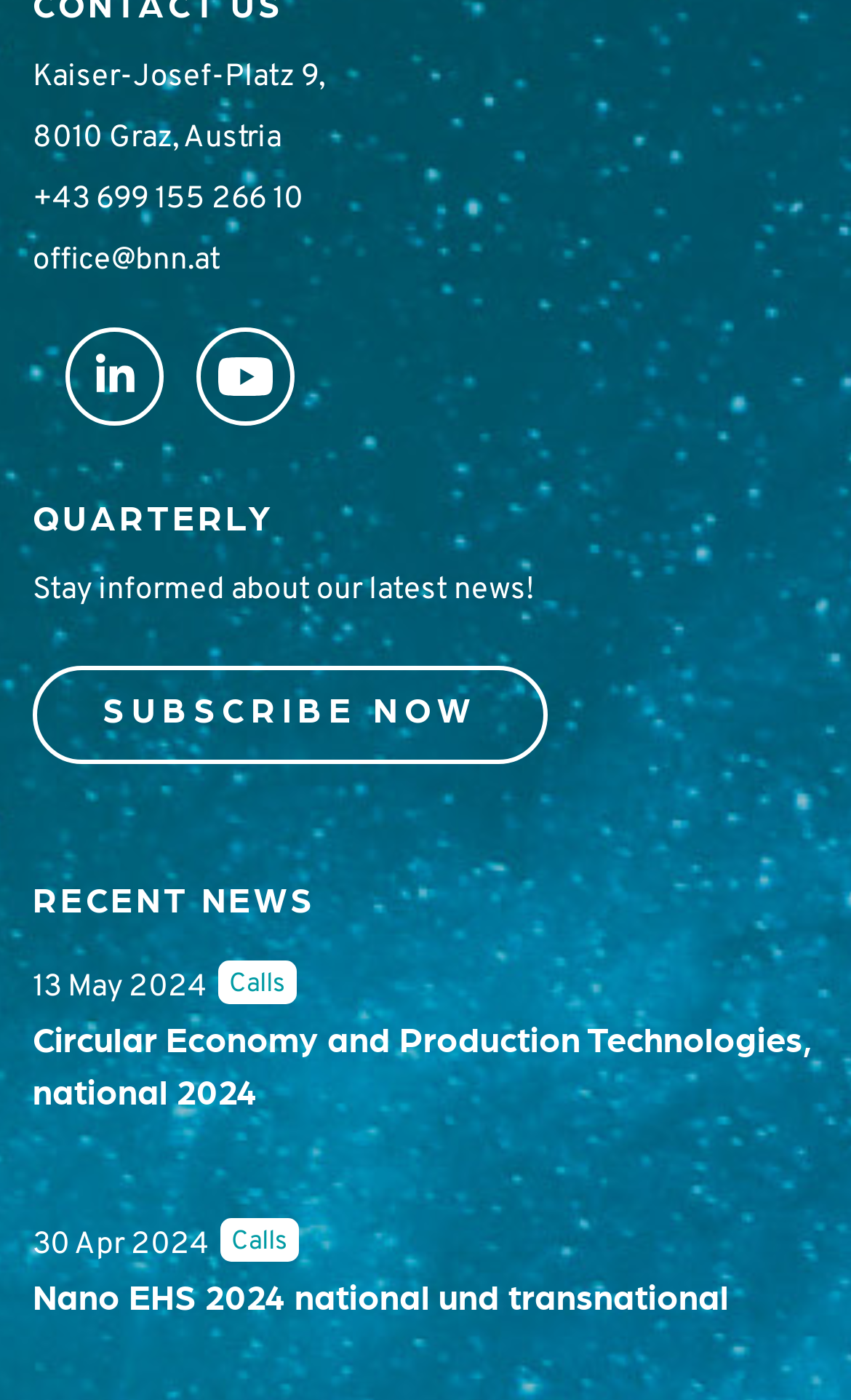How many social media links are there?
Refer to the screenshot and deliver a thorough answer to the question presented.

I counted the number of social media links by looking at the icons below the address section, and I found two links, one for LinkedIn and one for Youtube.